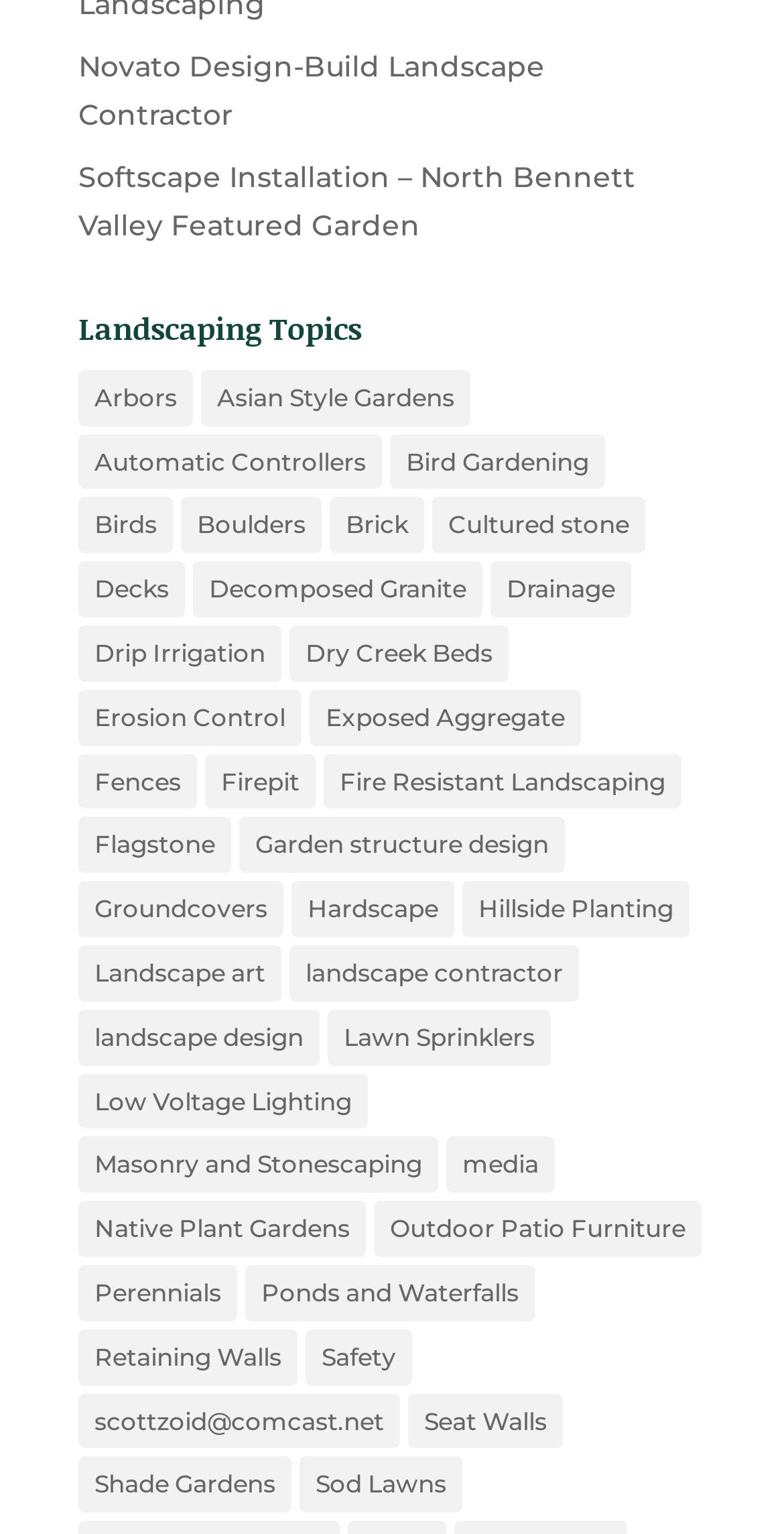Specify the bounding box coordinates of the area to click in order to execute this command: 'Learn about the cancellation policy'. The coordinates should consist of four float numbers ranging from 0 to 1, and should be formatted as [left, top, right, bottom].

None